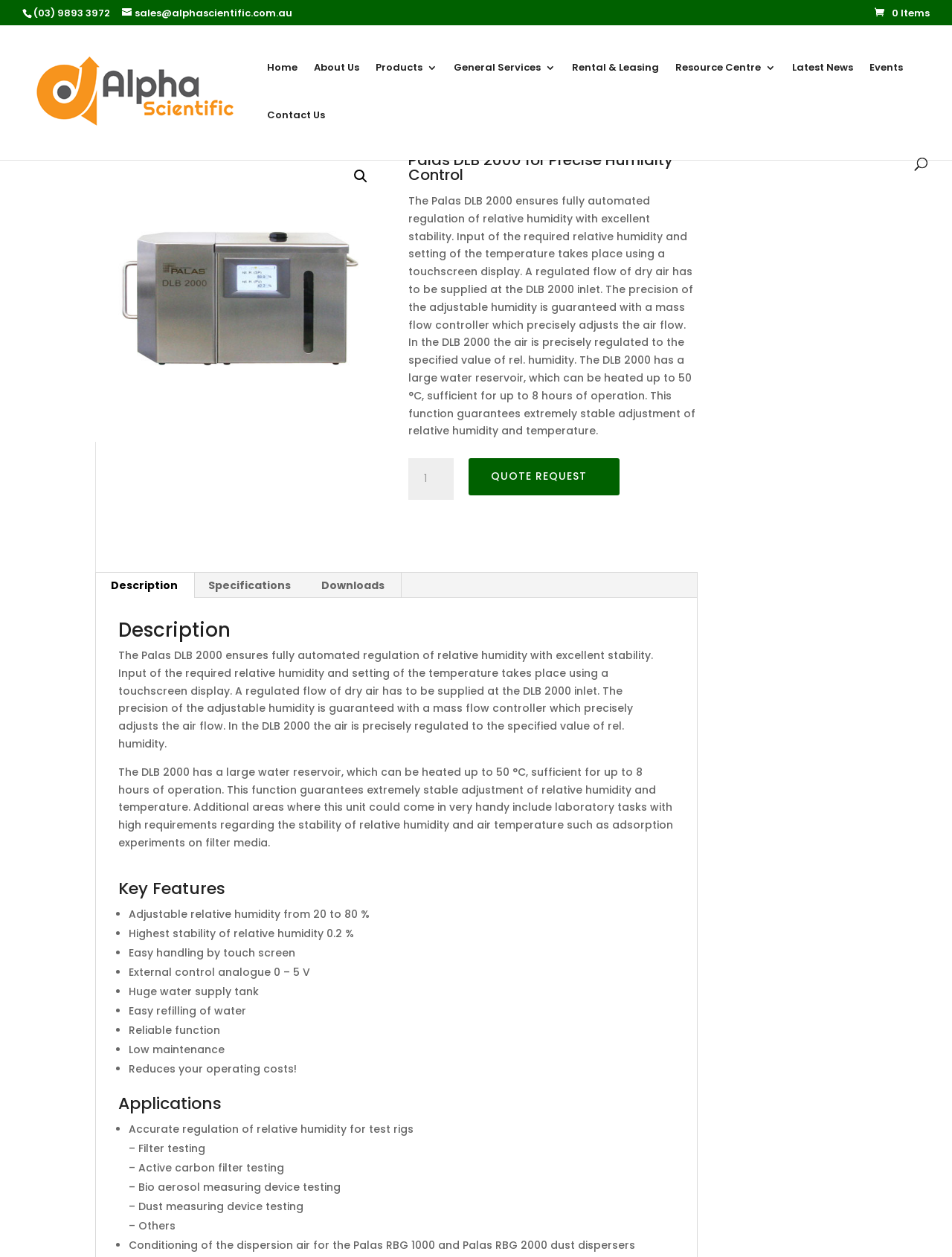Determine the main text heading of the webpage and provide its content.

Palas DLB 2000 for Precise Humidity Control